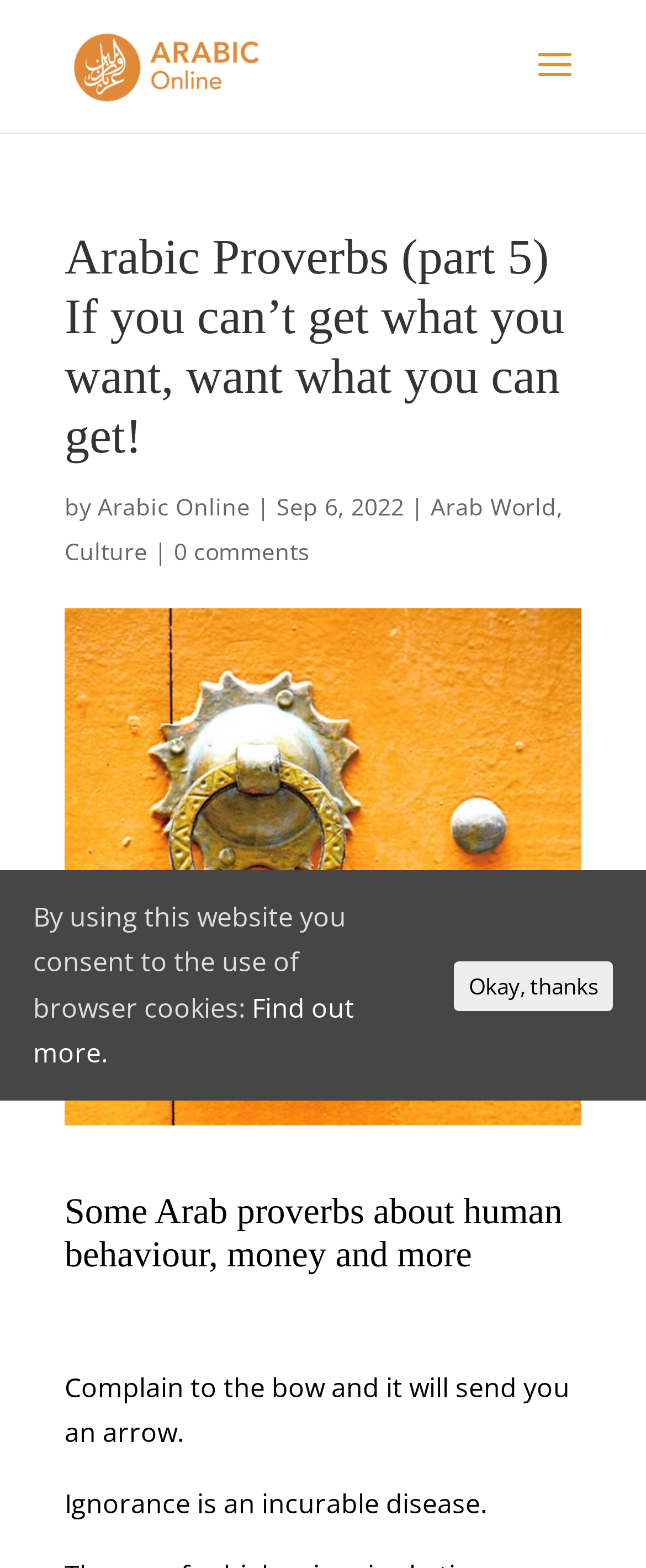How many categories are listed?
Can you give a detailed and elaborate answer to the question?

I counted the number of categories listed, which are 'Arab World' and 'Culture', so there are 2 categories.